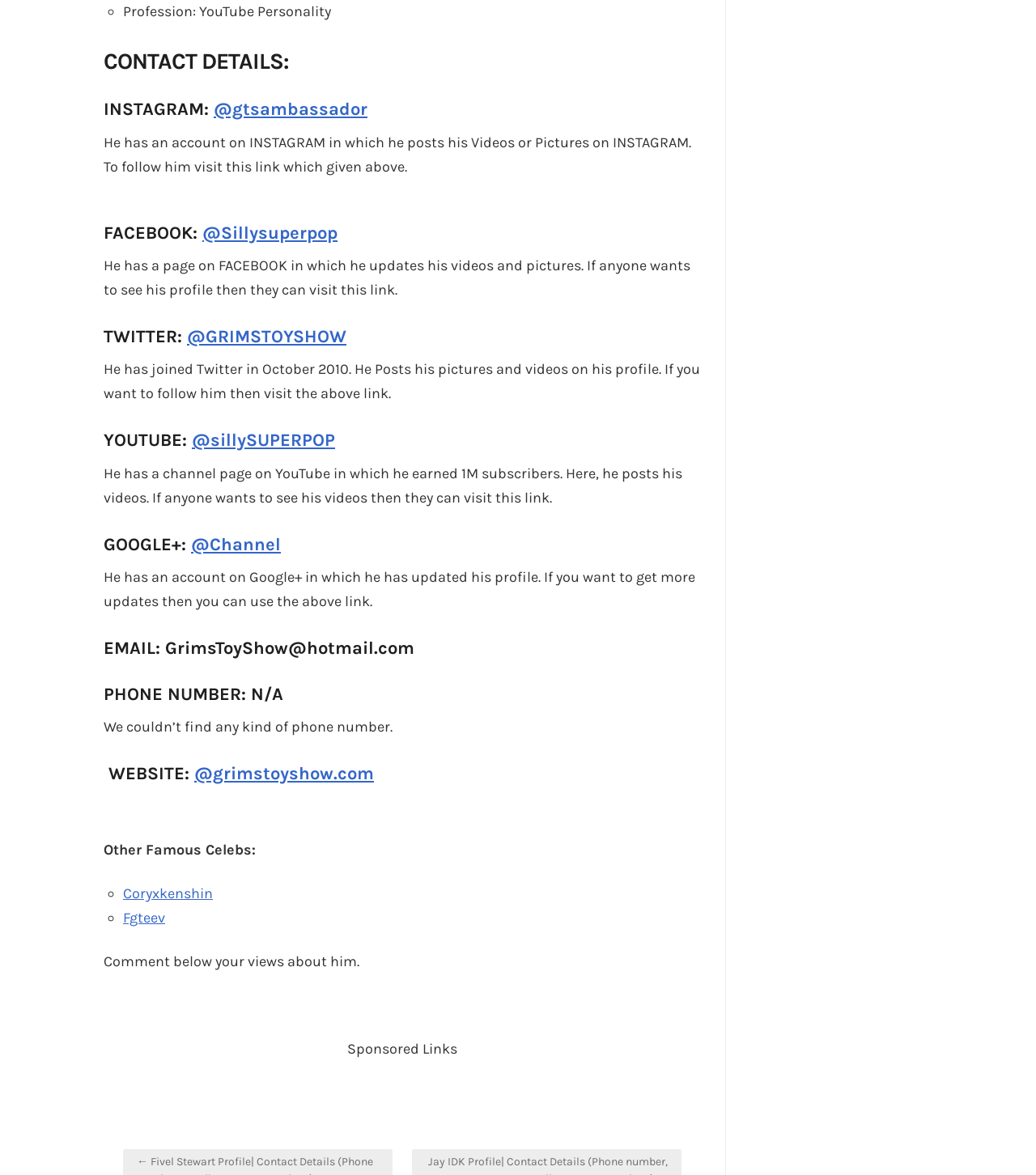What is the website of the person?
Give a one-word or short phrase answer based on the image.

@grimstoyshow.com